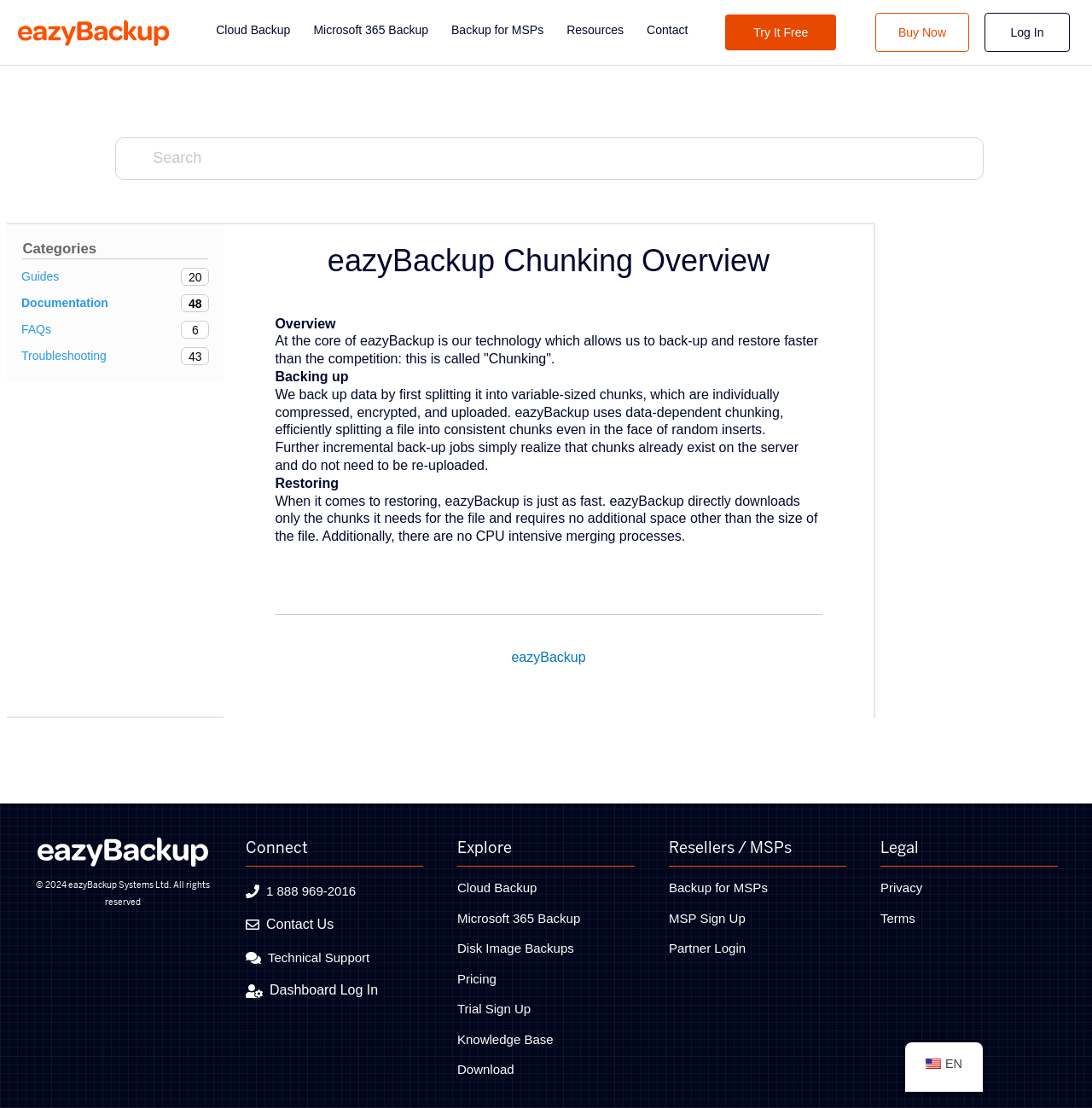Please identify the bounding box coordinates of the element that needs to be clicked to perform the following instruction: "Log in to your account".

[0.902, 0.011, 0.98, 0.047]